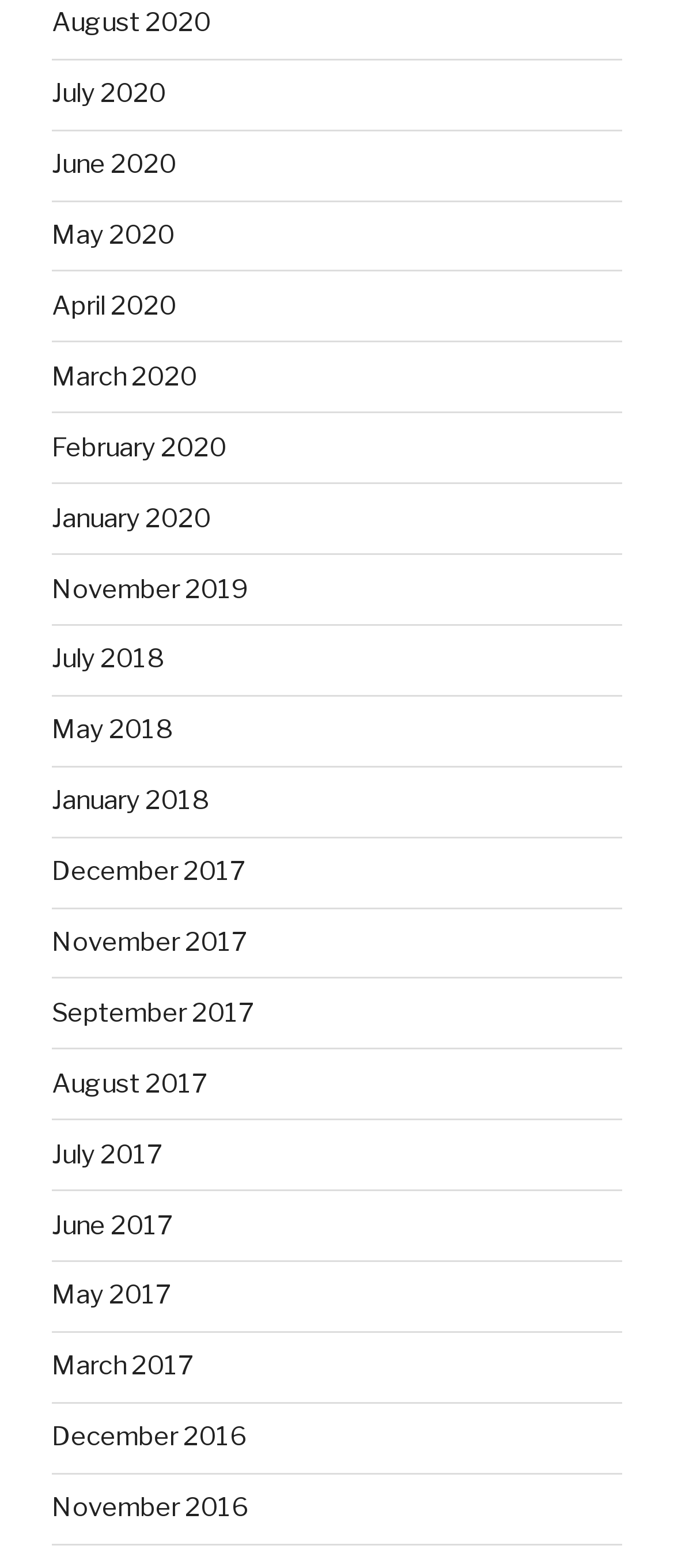Based on the image, provide a detailed response to the question:
What is the latest month listed?

I examined the link elements on the webpage and found the latest month listed is August 2020, which is the first link element in the list.